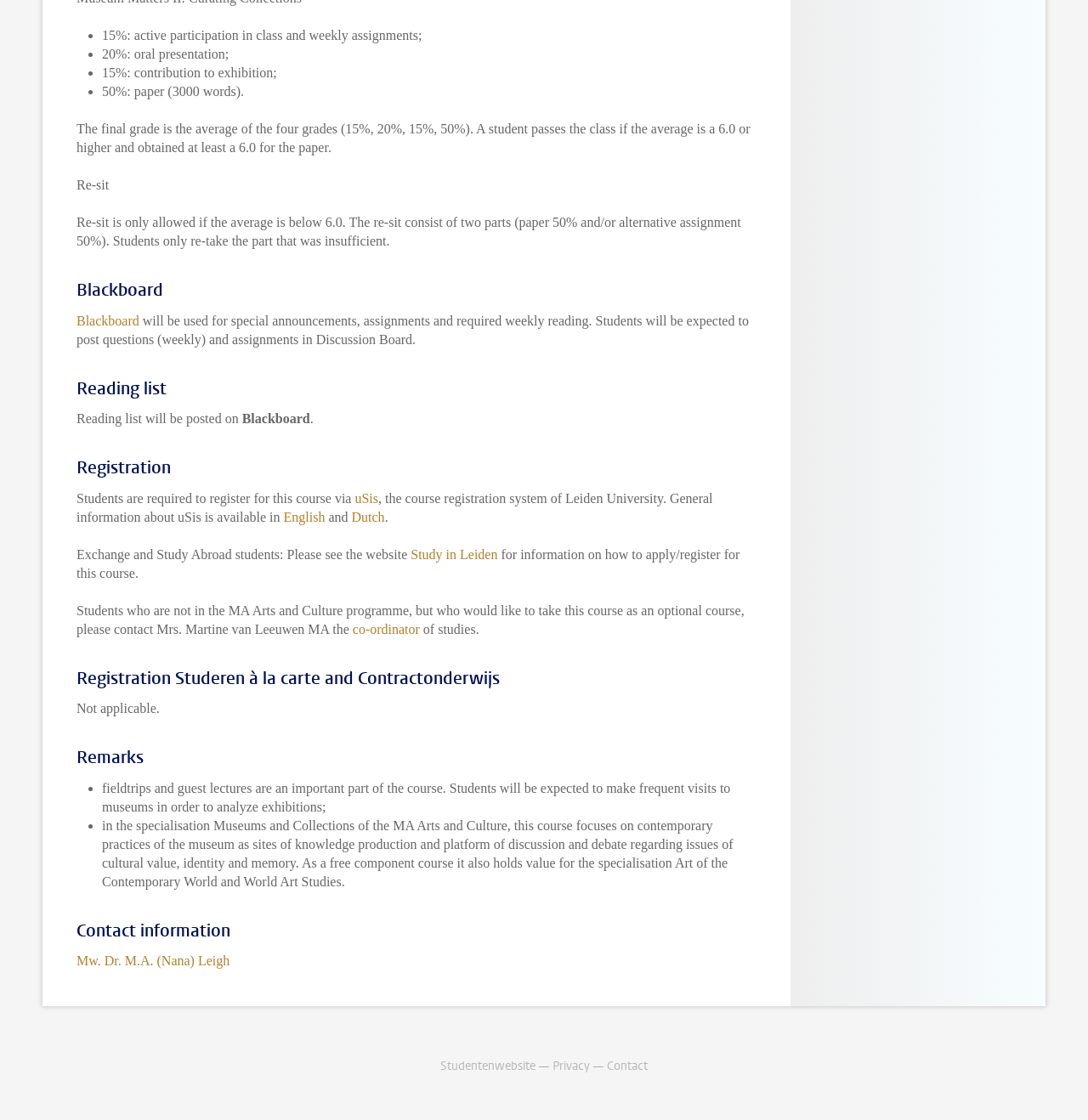Specify the bounding box coordinates of the area that needs to be clicked to achieve the following instruction: "click Blackboard".

[0.07, 0.28, 0.128, 0.292]